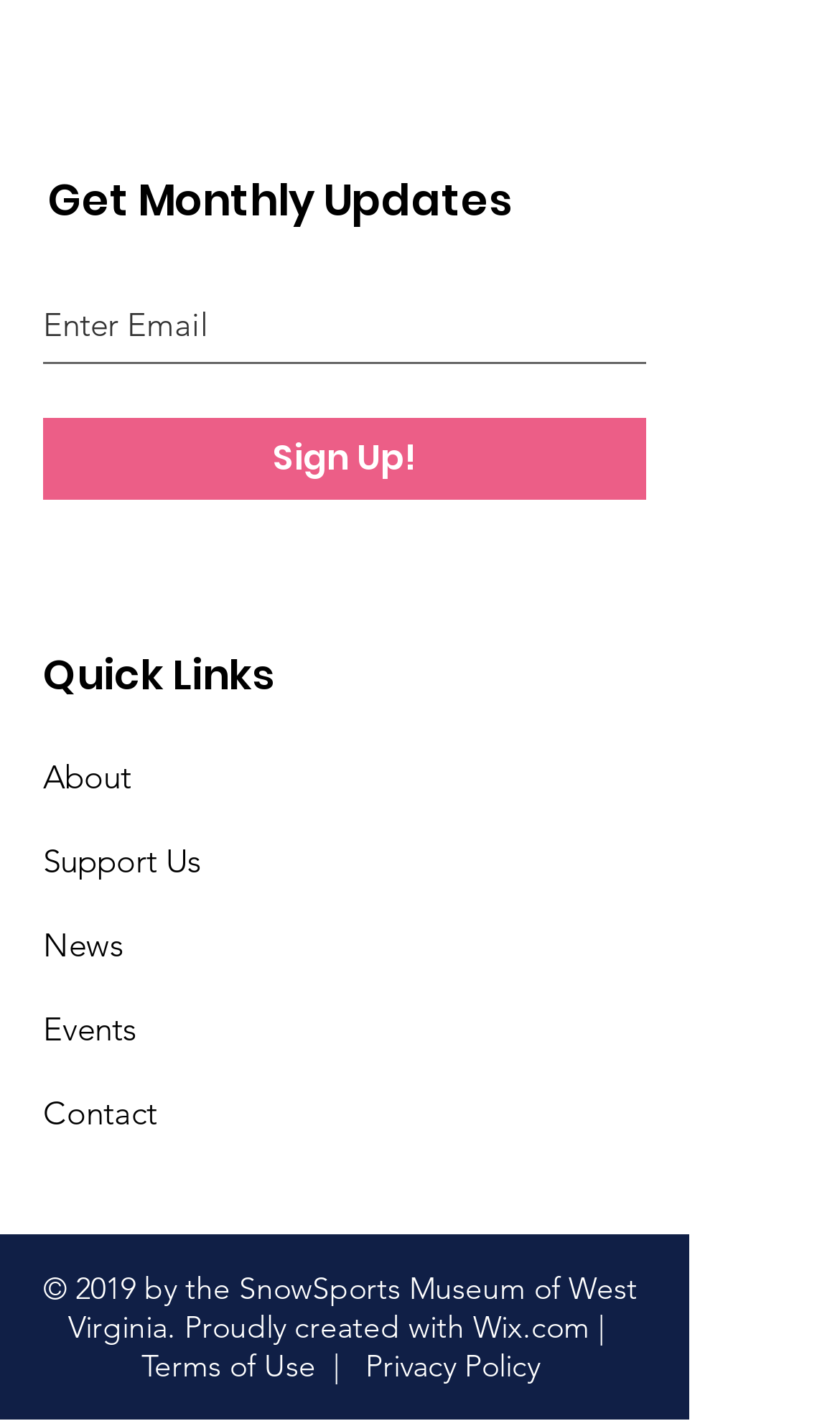Locate the bounding box coordinates of the element you need to click to accomplish the task described by this instruction: "Learn about the museum".

[0.051, 0.53, 0.156, 0.559]